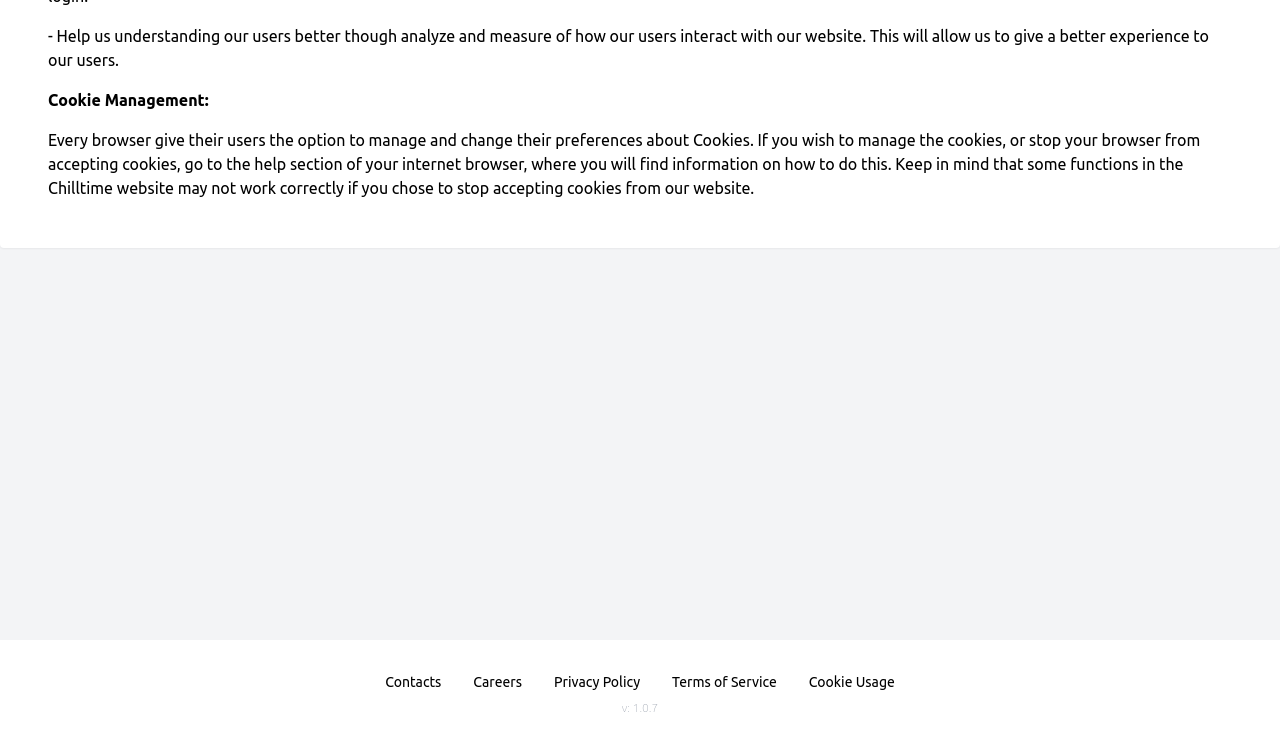Identify the coordinates of the bounding box for the element described below: "Contacts". Return the coordinates as four float numbers between 0 and 1: [left, top, right, bottom].

[0.288, 0.897, 0.357, 0.946]